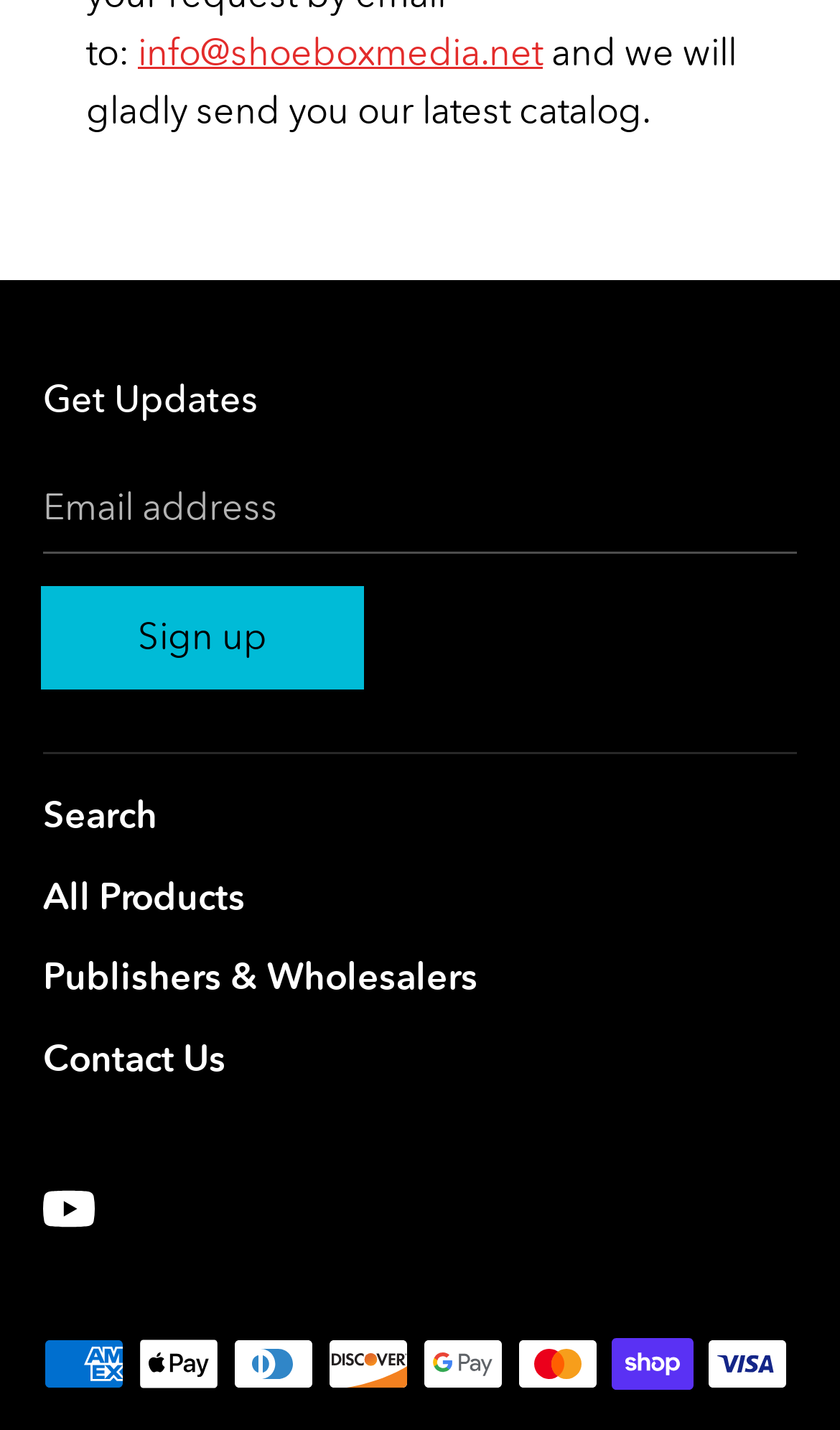What social media platform is linked?
Offer a detailed and exhaustive answer to the question.

The webpage has a link labeled 'Youtube', indicating that the website is linked to its official Youtube channel.